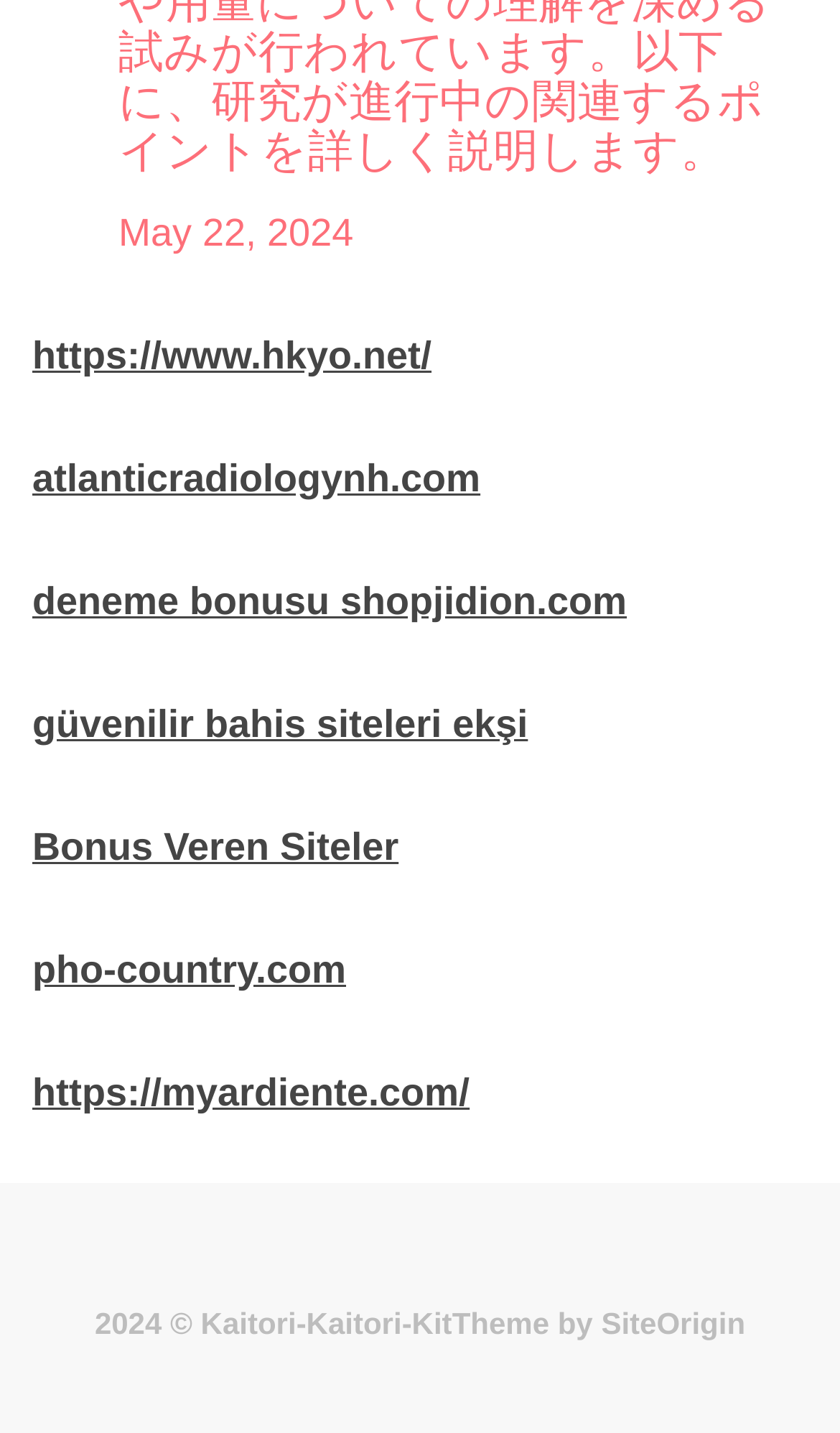What is the copyright year mentioned at the bottom?
Analyze the image and deliver a detailed answer to the question.

I looked at the bottom of the webpage, where it says '2024 © Kaitori-Kaitori-Kit', indicating that the copyright year mentioned is 2024.